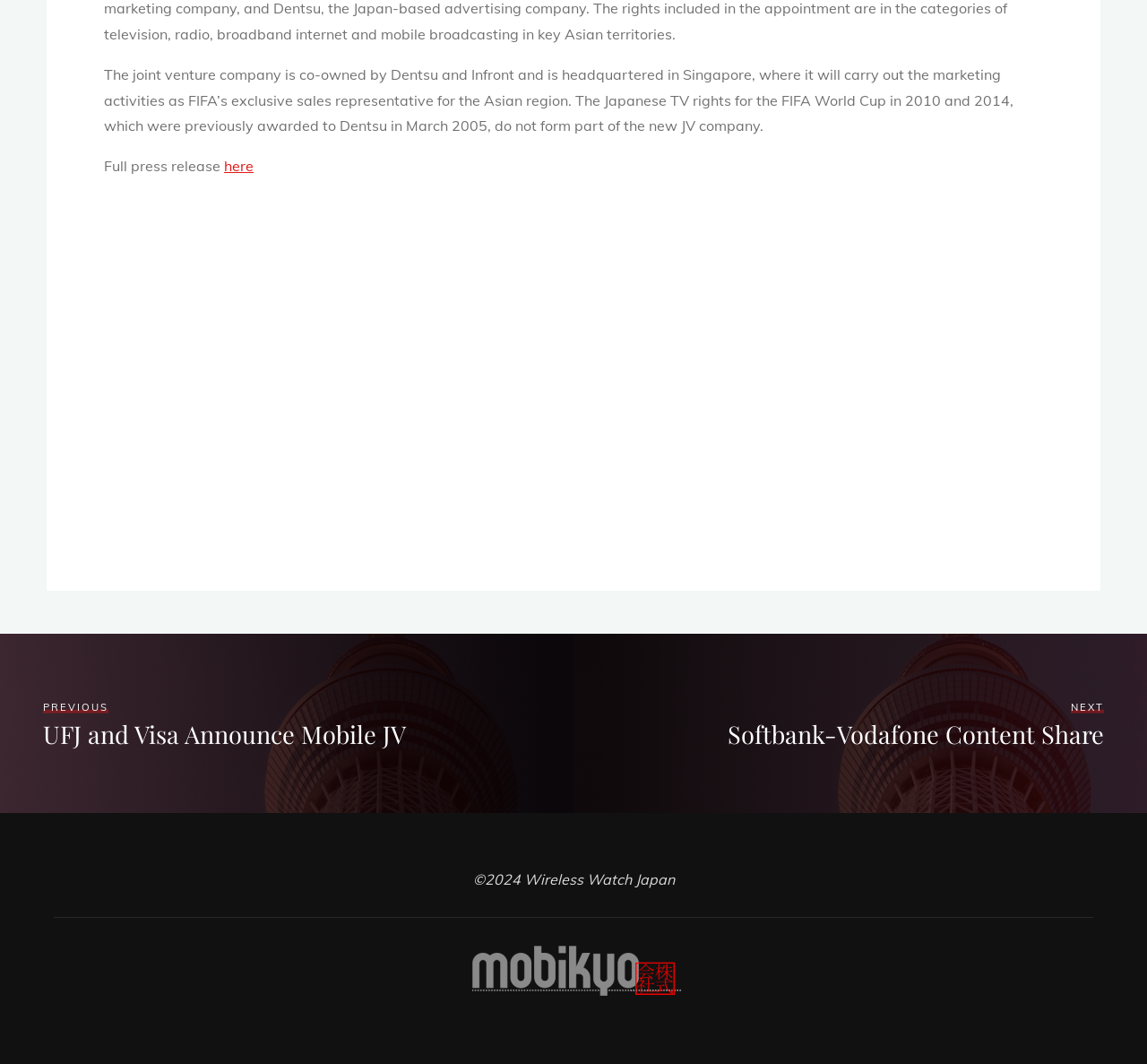Analyze the image and answer the question with as much detail as possible: 
What is the purpose of the joint venture company?

The first StaticText element mentions that the joint venture company will 'carry out the marketing activities as FIFA’s exclusive sales representative for the Asian region'.